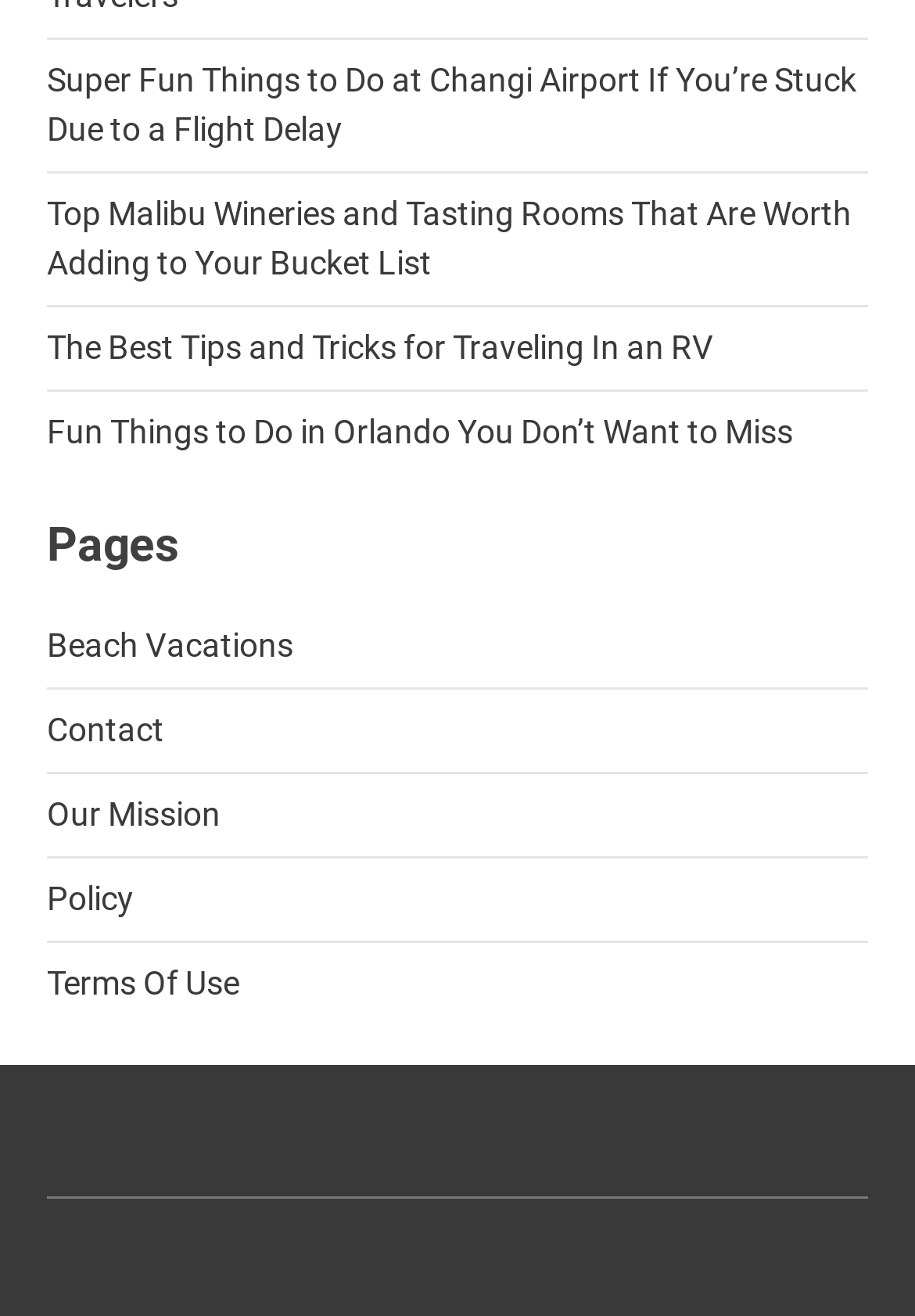Find the bounding box coordinates of the area that needs to be clicked in order to achieve the following instruction: "Contact the website administrators". The coordinates should be specified as four float numbers between 0 and 1, i.e., [left, top, right, bottom].

[0.051, 0.54, 0.179, 0.568]